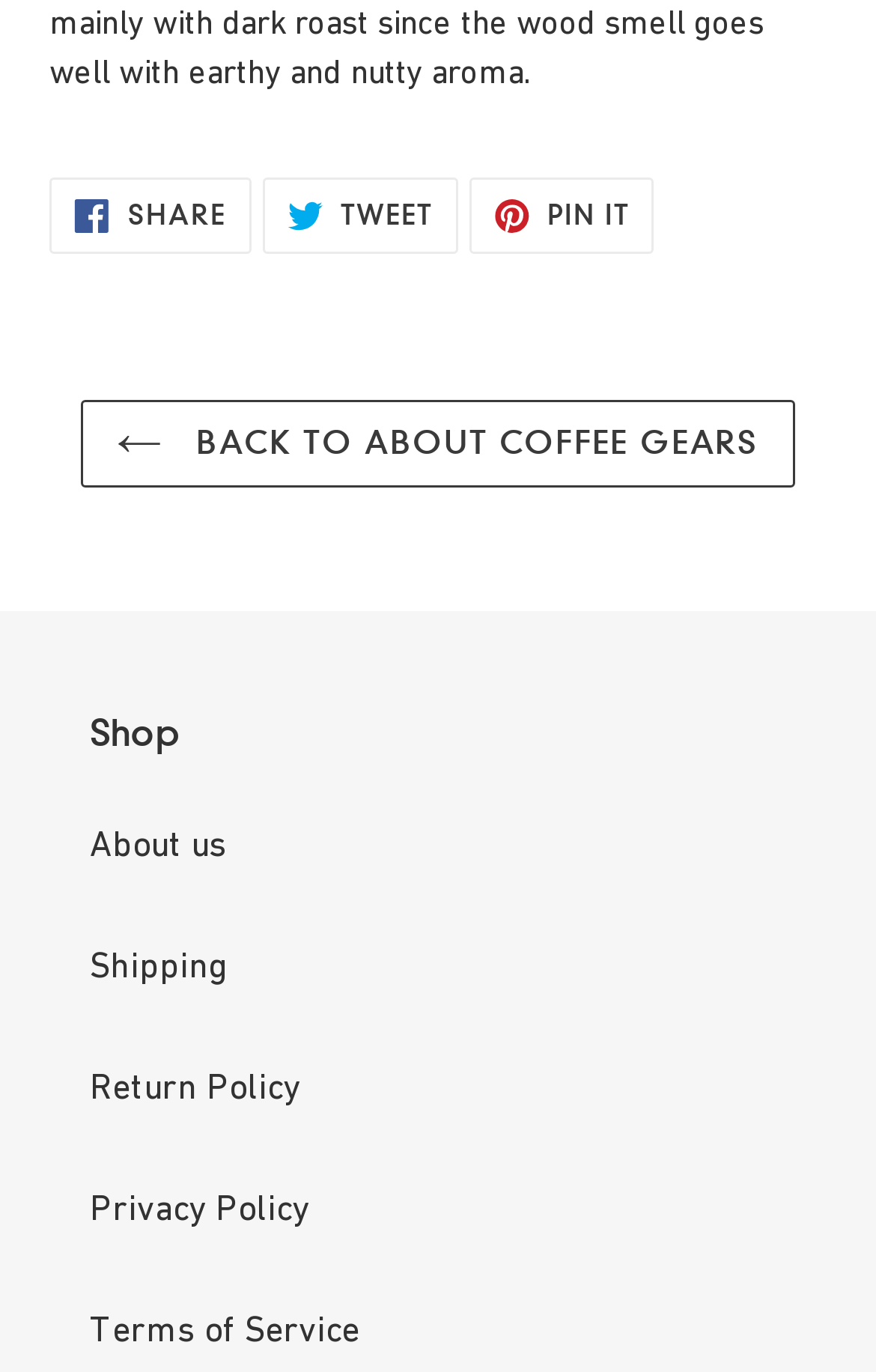Identify the bounding box coordinates of the section to be clicked to complete the task described by the following instruction: "Share on Facebook". The coordinates should be four float numbers between 0 and 1, formatted as [left, top, right, bottom].

[0.056, 0.129, 0.287, 0.184]